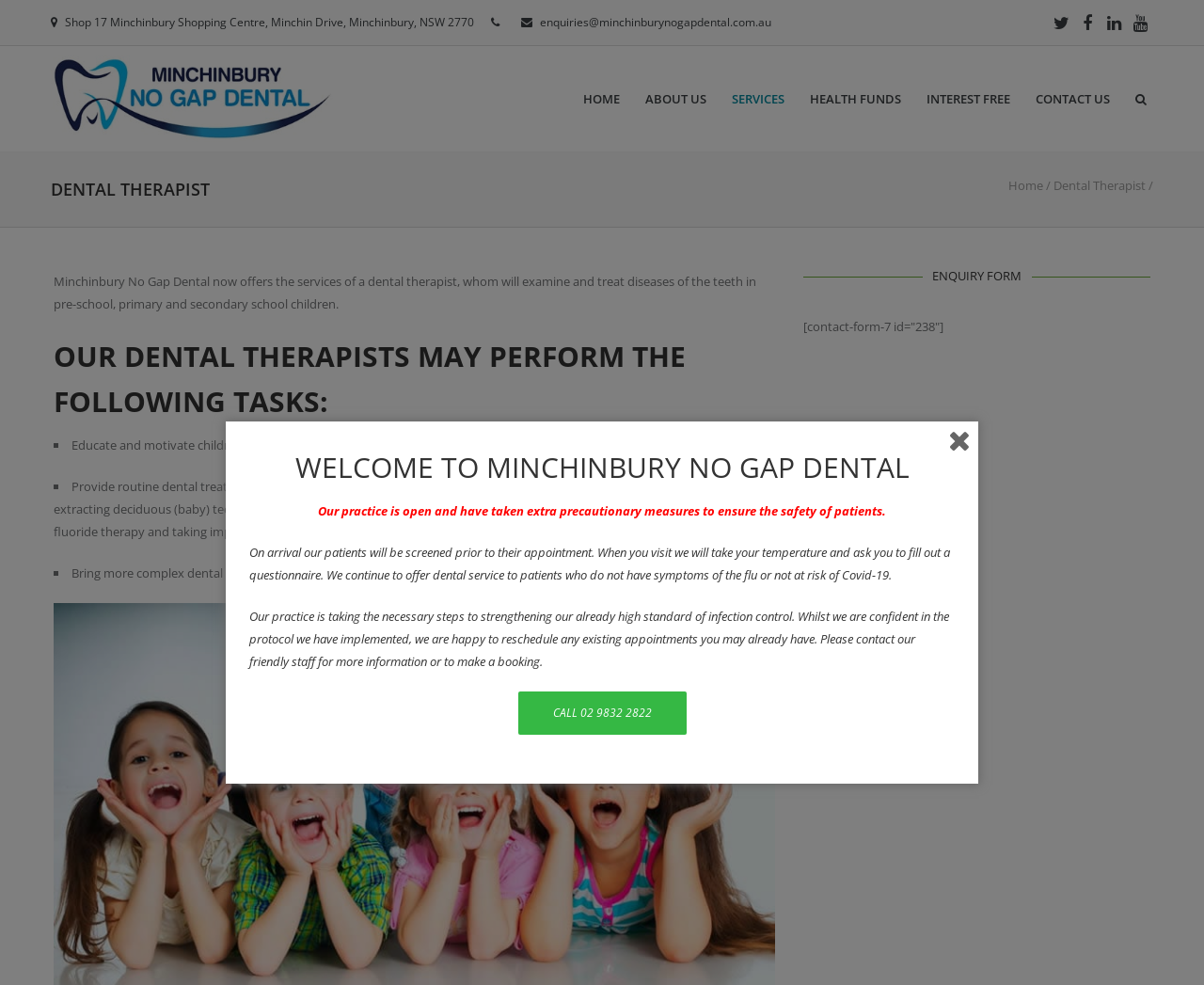Please find and report the bounding box coordinates of the element to click in order to perform the following action: "Subscribe by clicking the 'SUBSCRIBE' button". The coordinates should be expressed as four float numbers between 0 and 1, in the format [left, top, right, bottom].

None